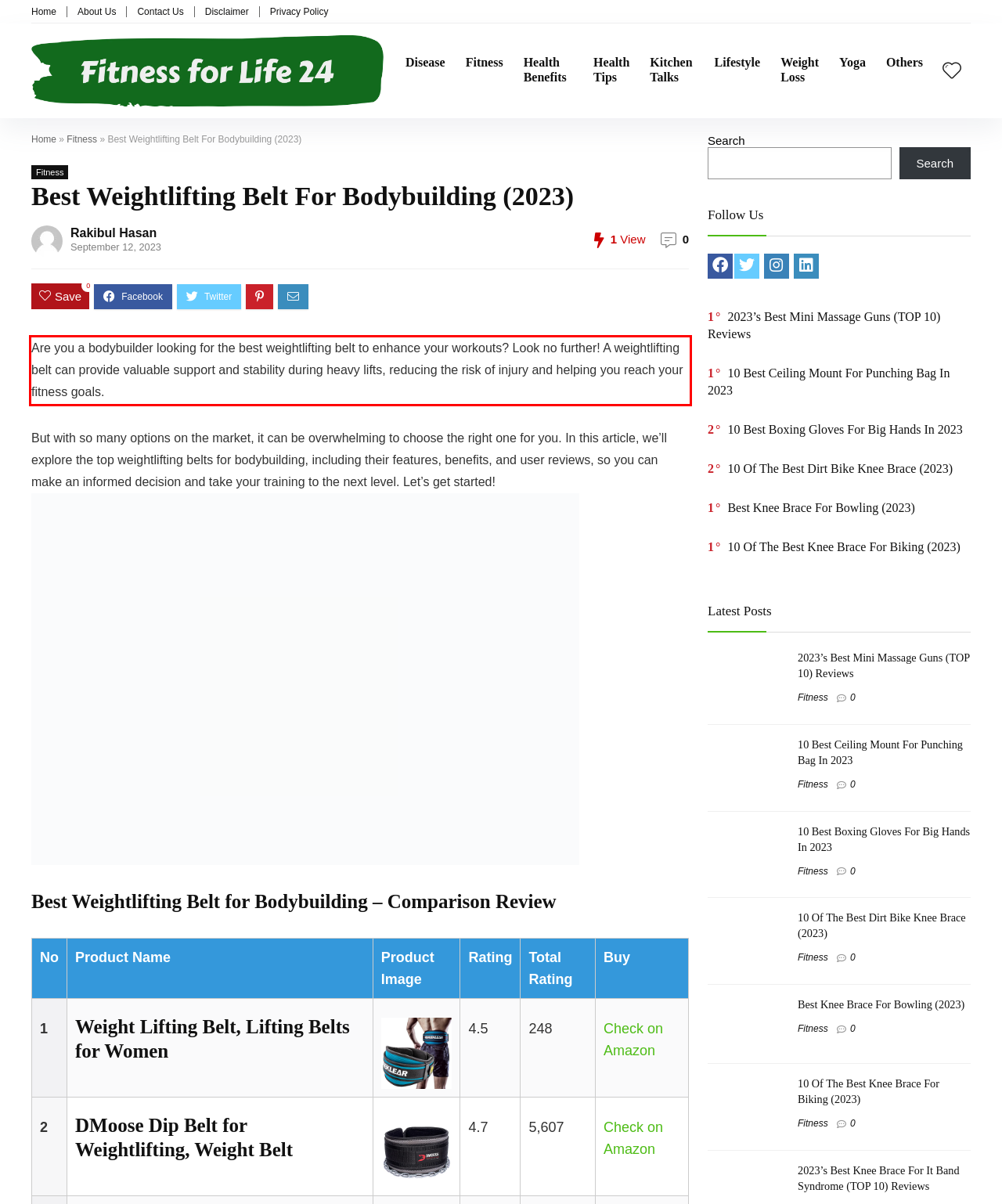Analyze the screenshot of the webpage and extract the text from the UI element that is inside the red bounding box.

Are you a bodybuilder looking for the best weightlifting belt to enhance your workouts? Look no further! A weightlifting belt can provide valuable support and stability during heavy lifts, reducing the risk of injury and helping you reach your fitness goals.